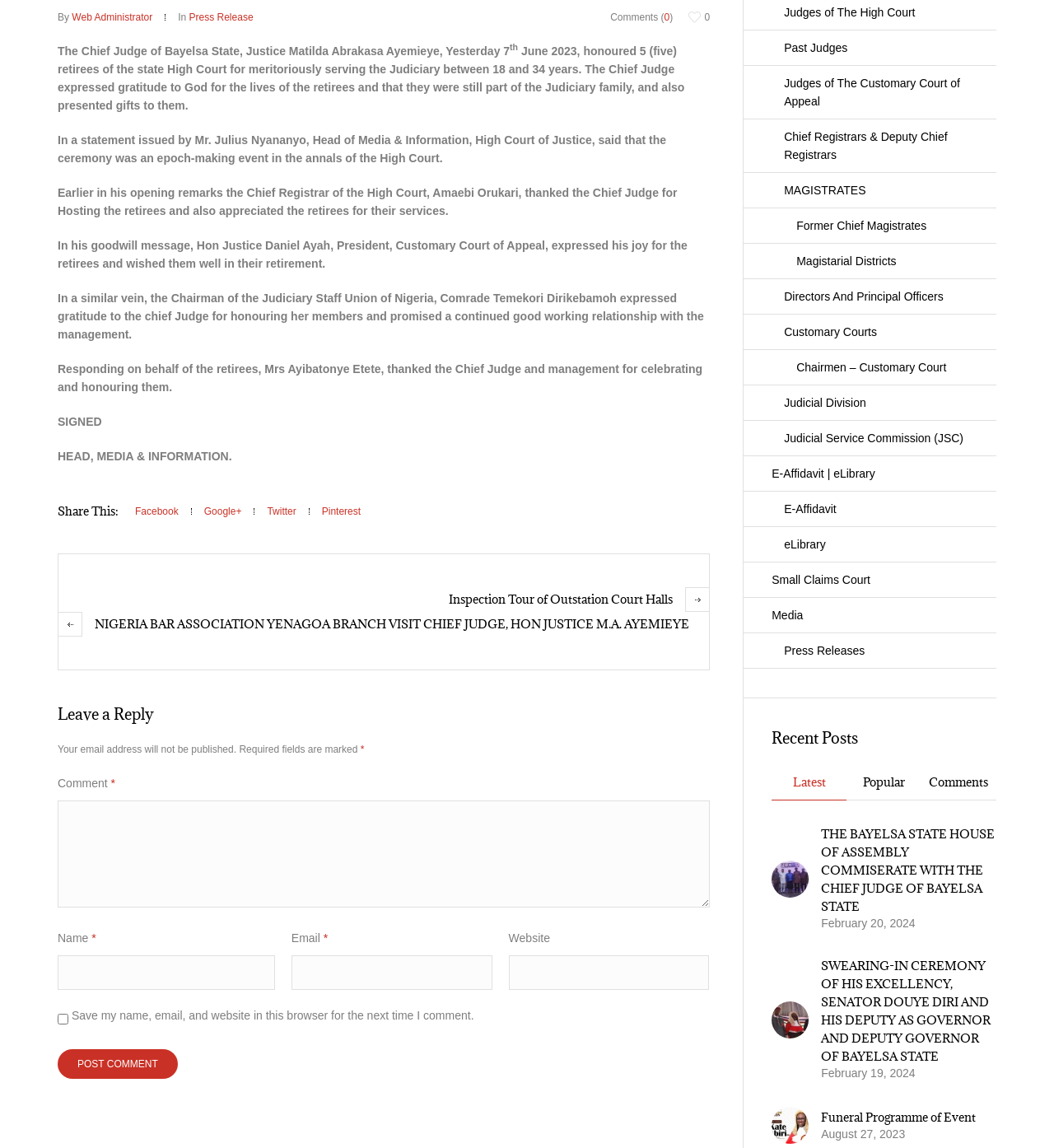For the element described, predict the bounding box coordinates as (top-left x, top-left y, bottom-right x, bottom-right y). All values should be between 0 and 1. Element description: parent_node: Website name="url"

[0.482, 0.832, 0.673, 0.862]